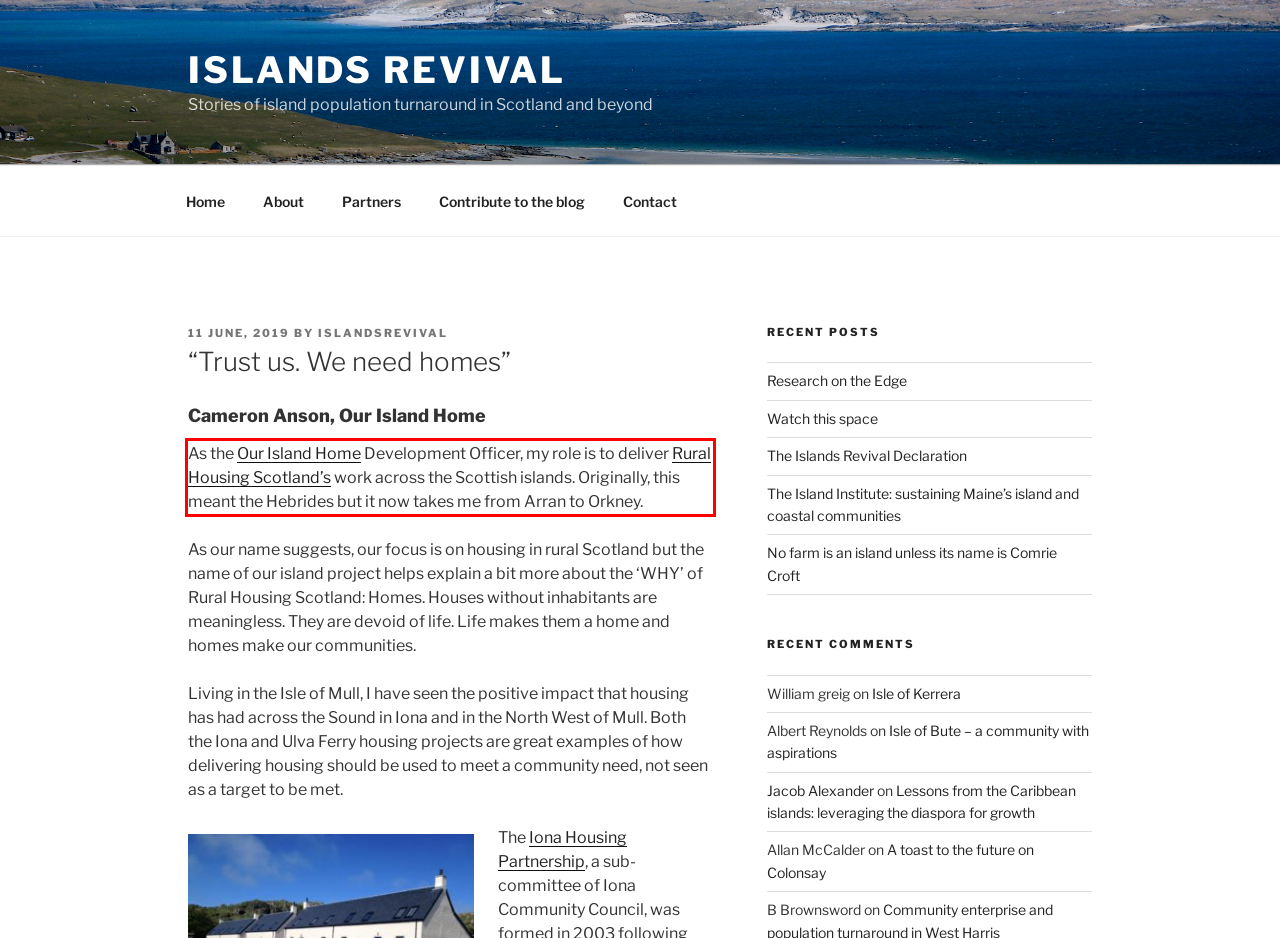Observe the screenshot of the webpage that includes a red rectangle bounding box. Conduct OCR on the content inside this red bounding box and generate the text.

As the Our Island Home Development Officer, my role is to deliver Rural Housing Scotland’s work across the Scottish islands. Originally, this meant the Hebrides but it now takes me from Arran to Orkney.